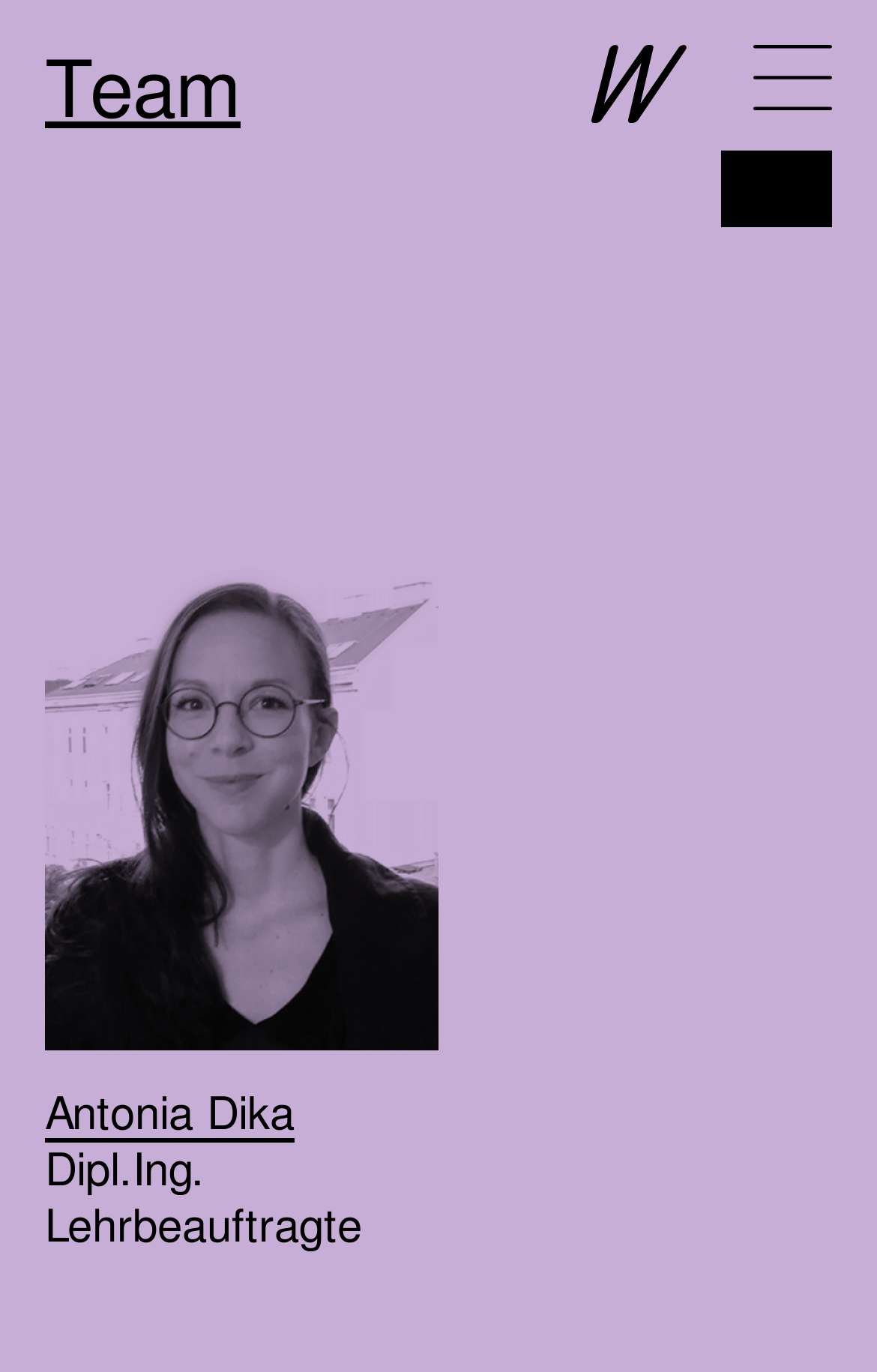How many links are in the top section?
Please give a well-detailed answer to the question.

By analyzing the webpage, I found three links in the top section: 'Team', 'wohnbau.tuwien.ac.at', and 'Menü öffnen'.